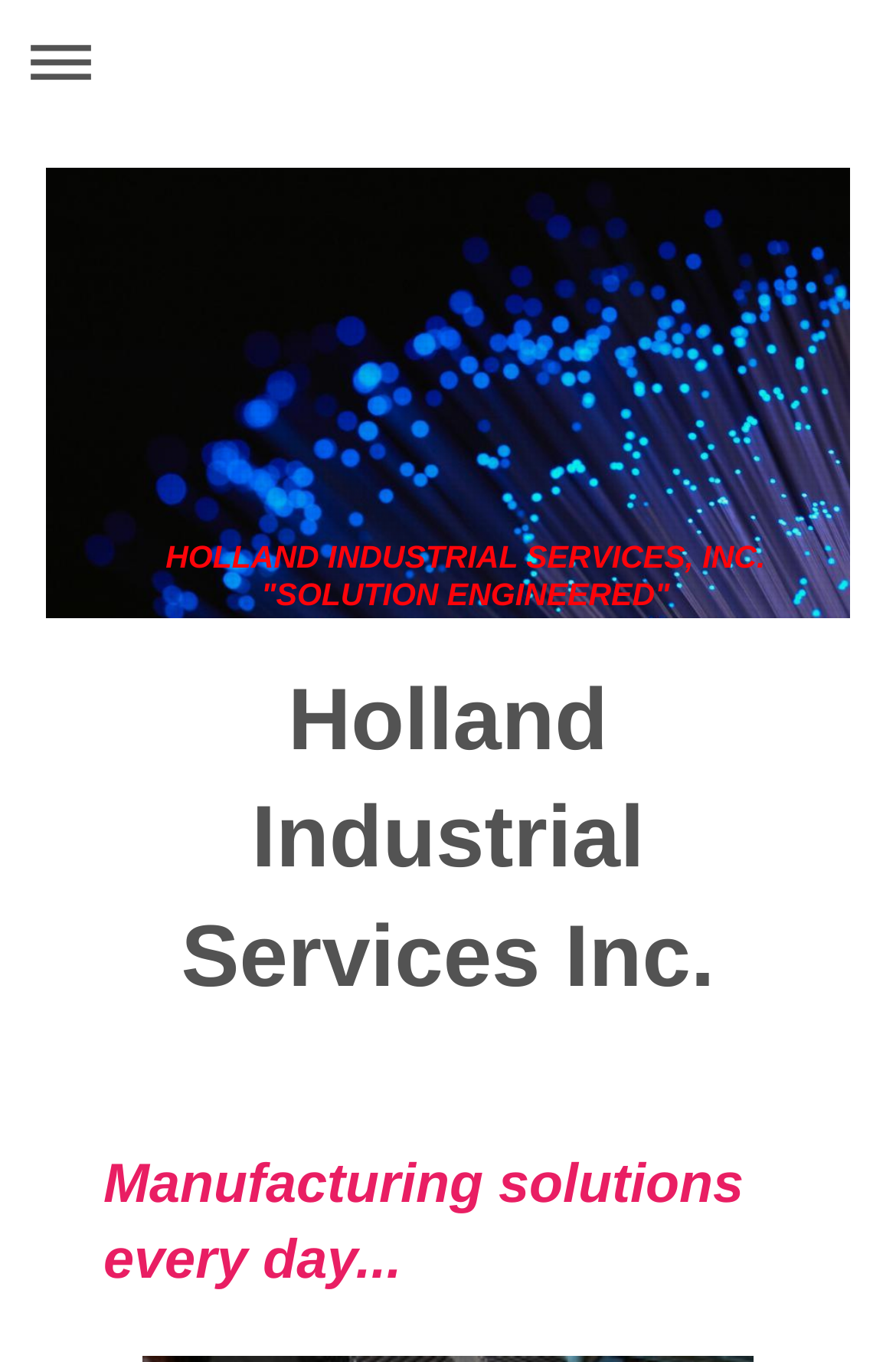Identify the main heading of the webpage and provide its text content.

Holland Industrial Services Inc.